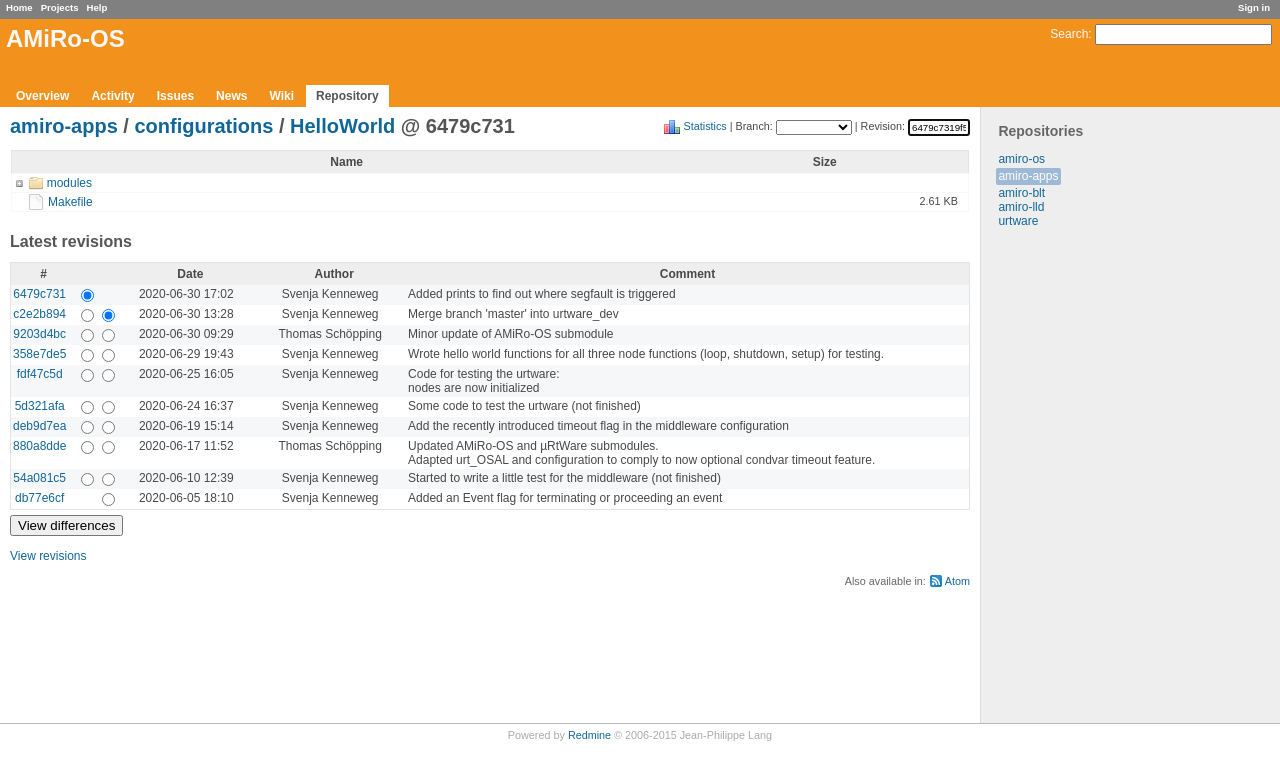Please find the bounding box coordinates of the element's region to be clicked to carry out this instruction: "Search for something".

[0.855, 0.032, 0.994, 0.06]